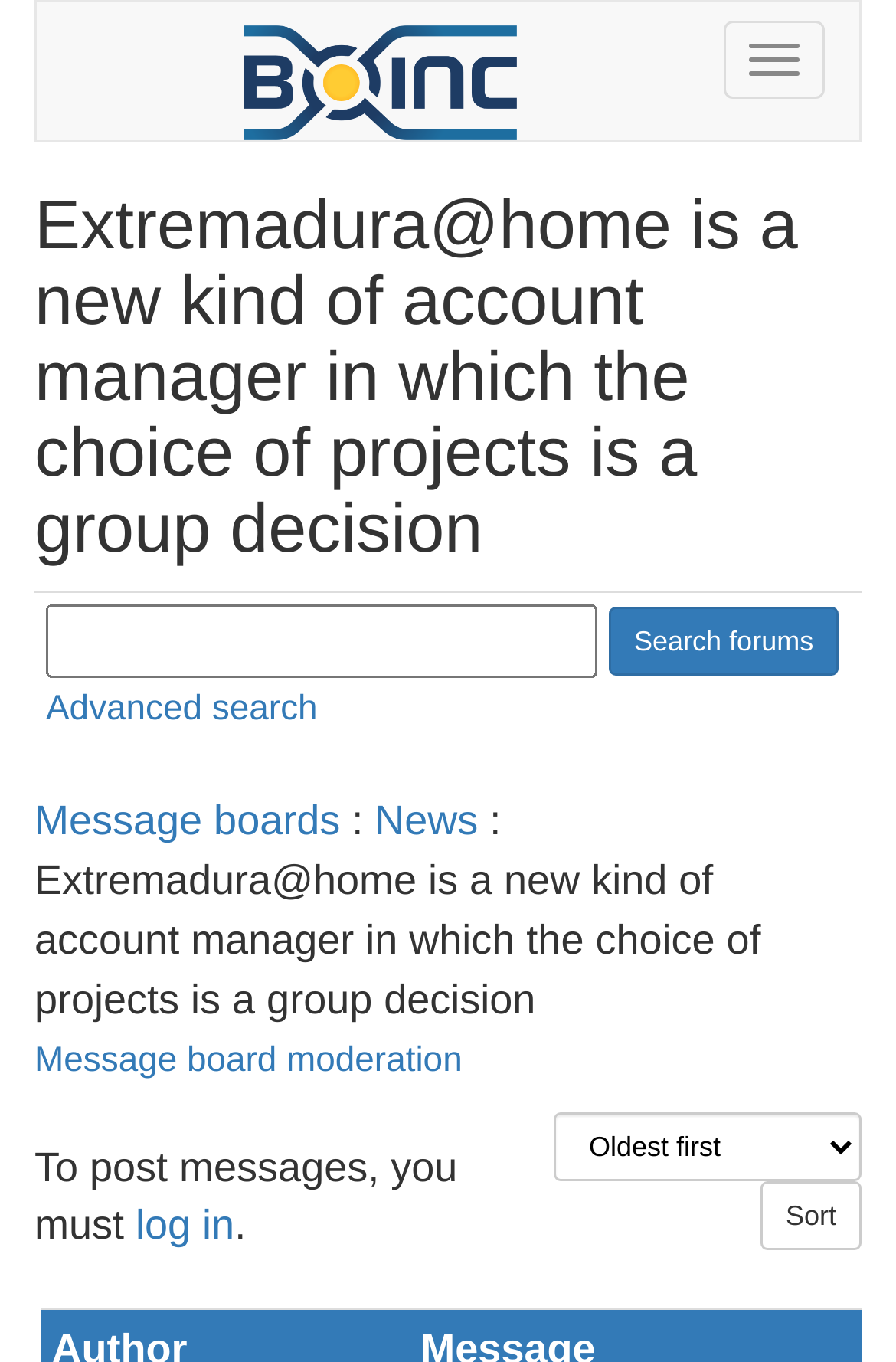What is the role of David Anderson?
Please provide a single word or phrase as your answer based on the screenshot.

Volunteer moderator